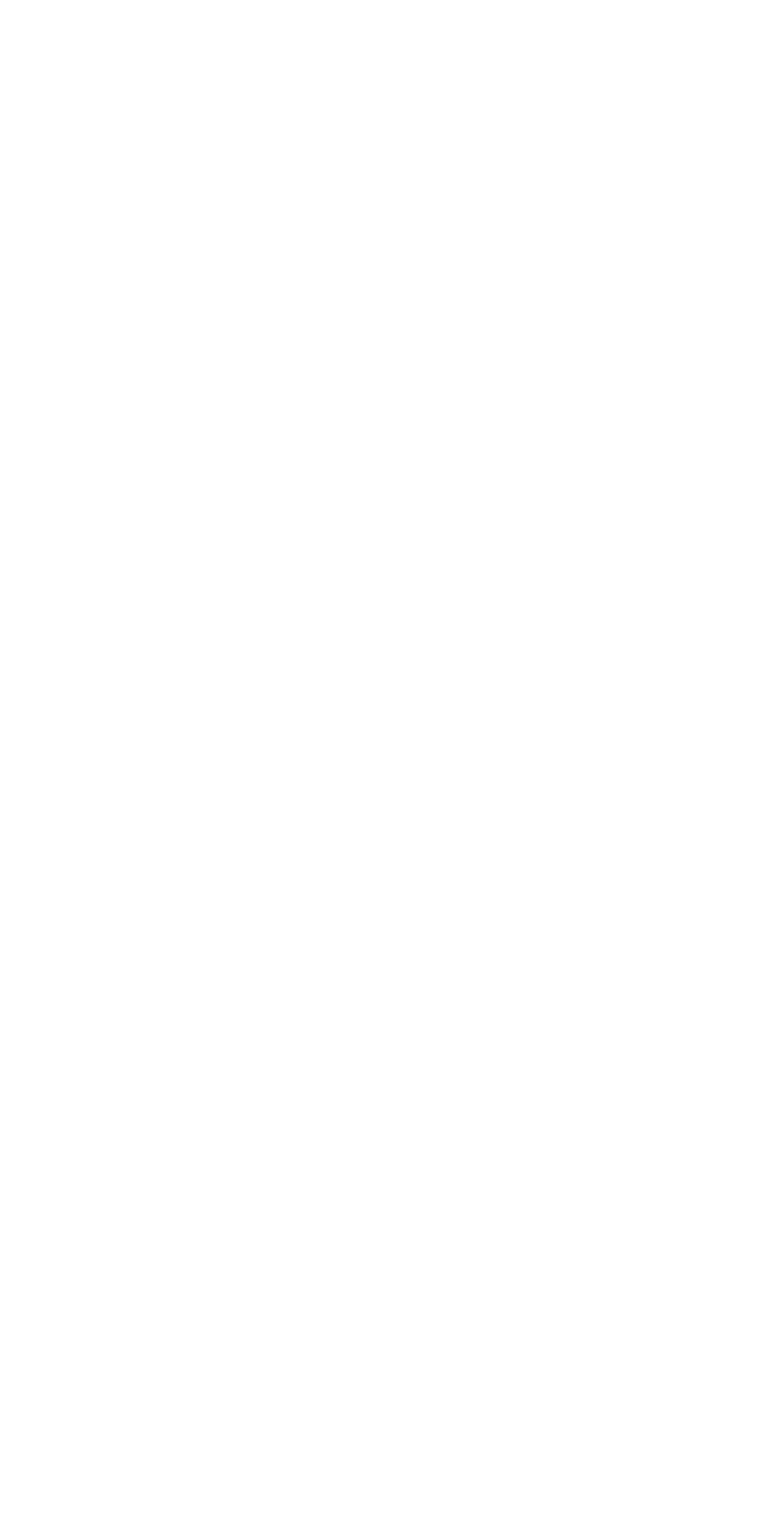Please identify the bounding box coordinates of the element that needs to be clicked to execute the following command: "Visit about us page". Provide the bounding box using four float numbers between 0 and 1, formatted as [left, top, right, bottom].

[0.018, 0.553, 0.962, 0.598]